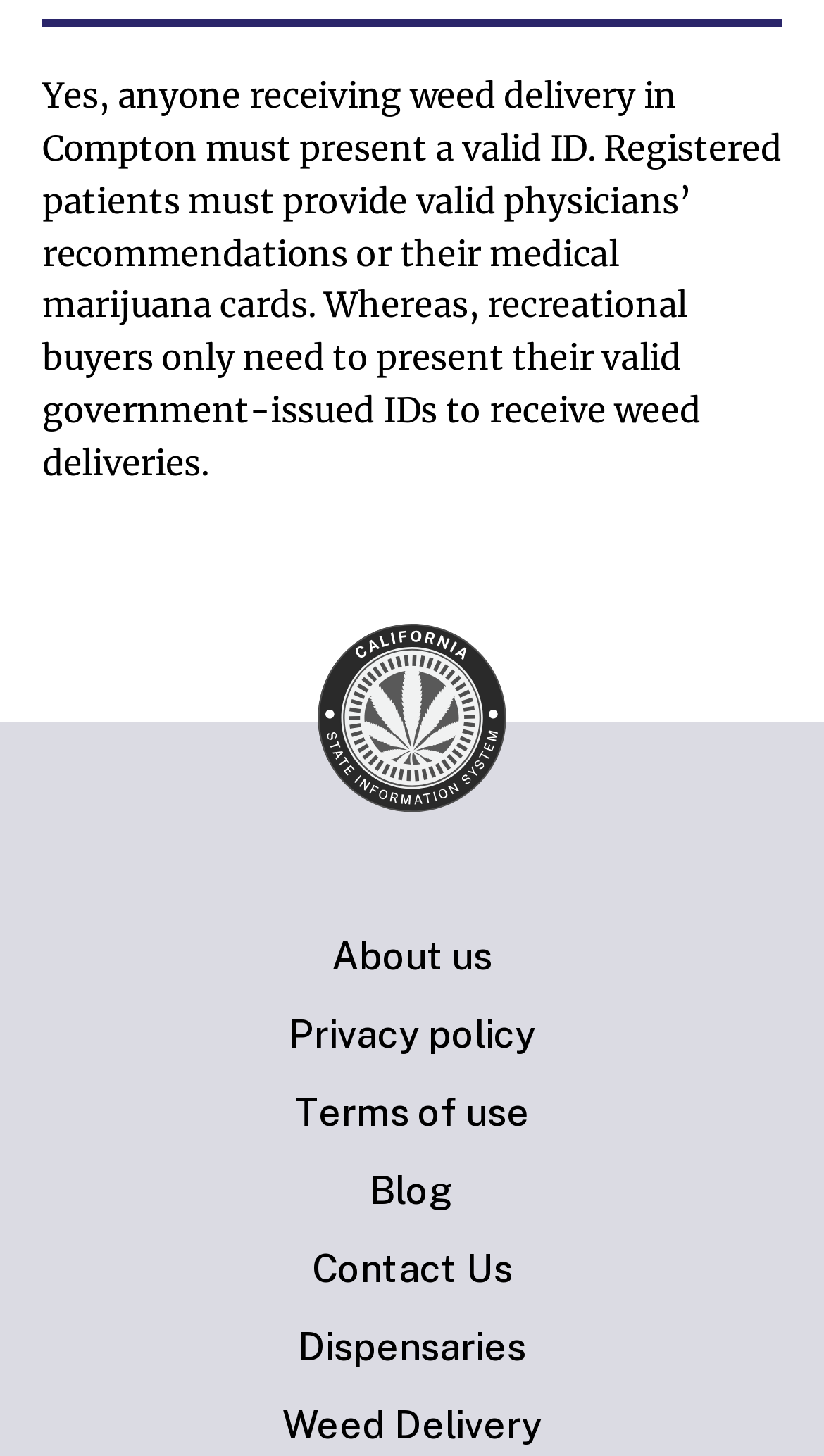Using the provided element description, identify the bounding box coordinates as (top-left x, top-left y, bottom-right x, bottom-right y). Ensure all values are between 0 and 1. Description: Doctors

[0.041, 0.436, 0.959, 0.466]